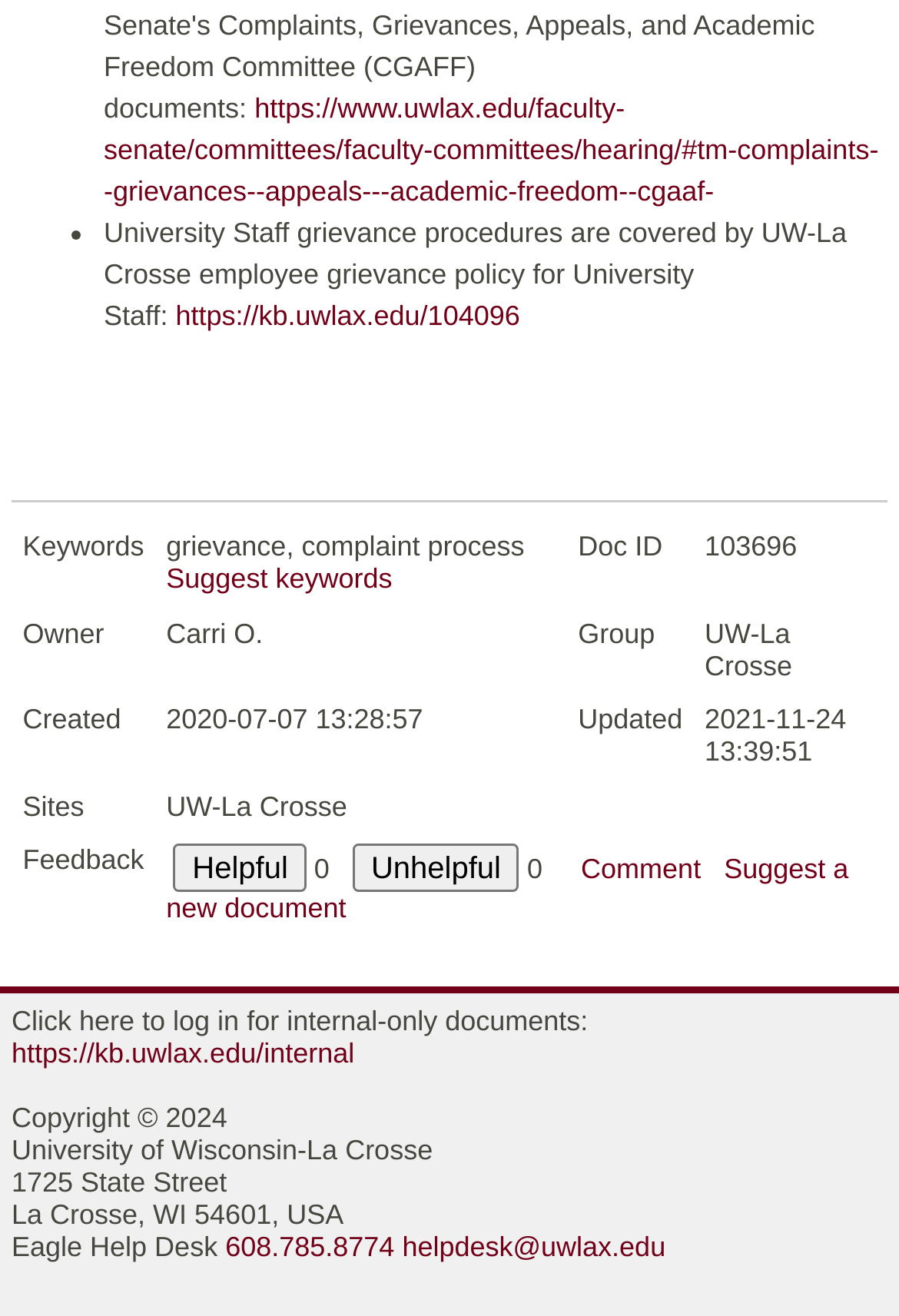Please provide the bounding box coordinates in the format (top-left x, top-left y, bottom-right x, bottom-right y). Remember, all values are floating point numbers between 0 and 1. What is the bounding box coordinate of the region described as: Suggest keywords

[0.185, 0.428, 0.436, 0.452]